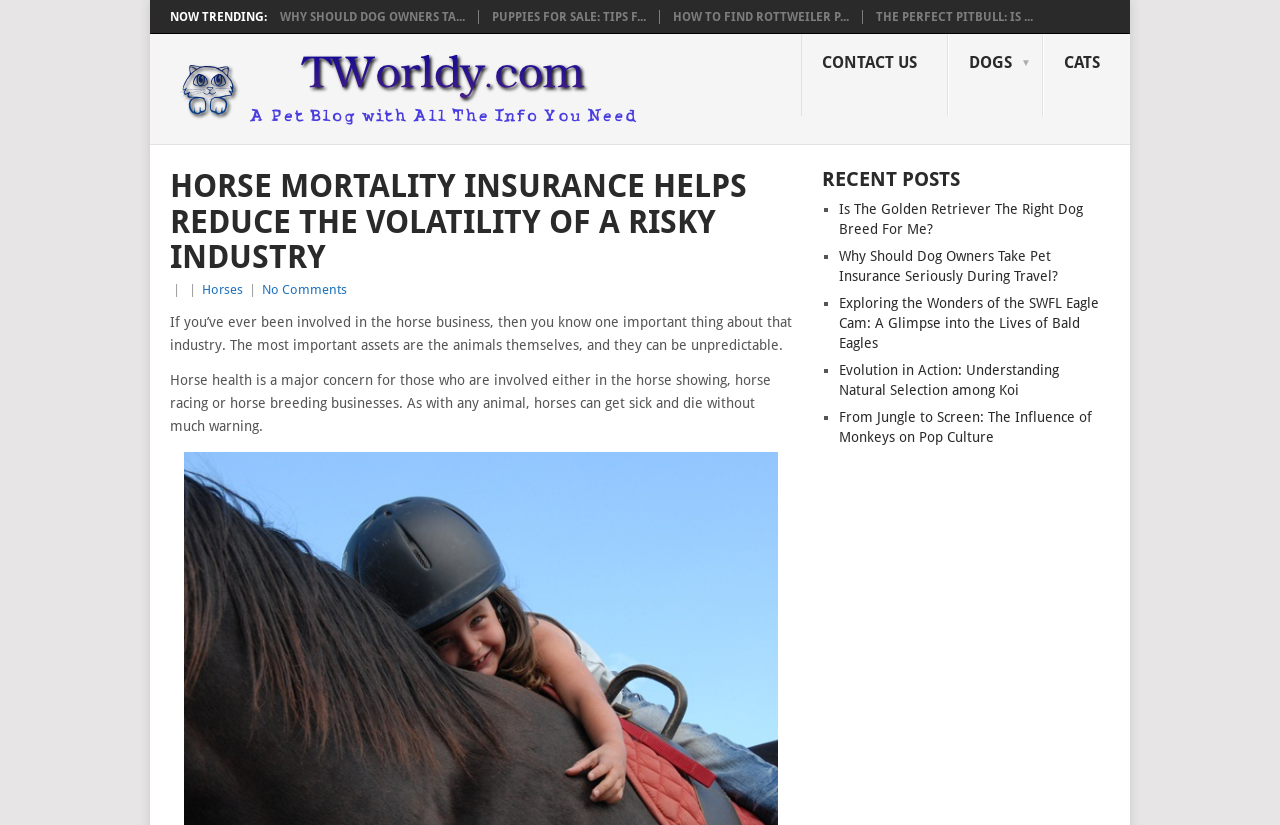Determine the bounding box coordinates of the clickable area required to perform the following instruction: "Read the article about 'HORSE MORTALITY INSURANCE HELPS REDUCE THE VOLATILITY OF A RISKY INDUSTRY'". The coordinates should be represented as four float numbers between 0 and 1: [left, top, right, bottom].

[0.133, 0.205, 0.619, 0.333]